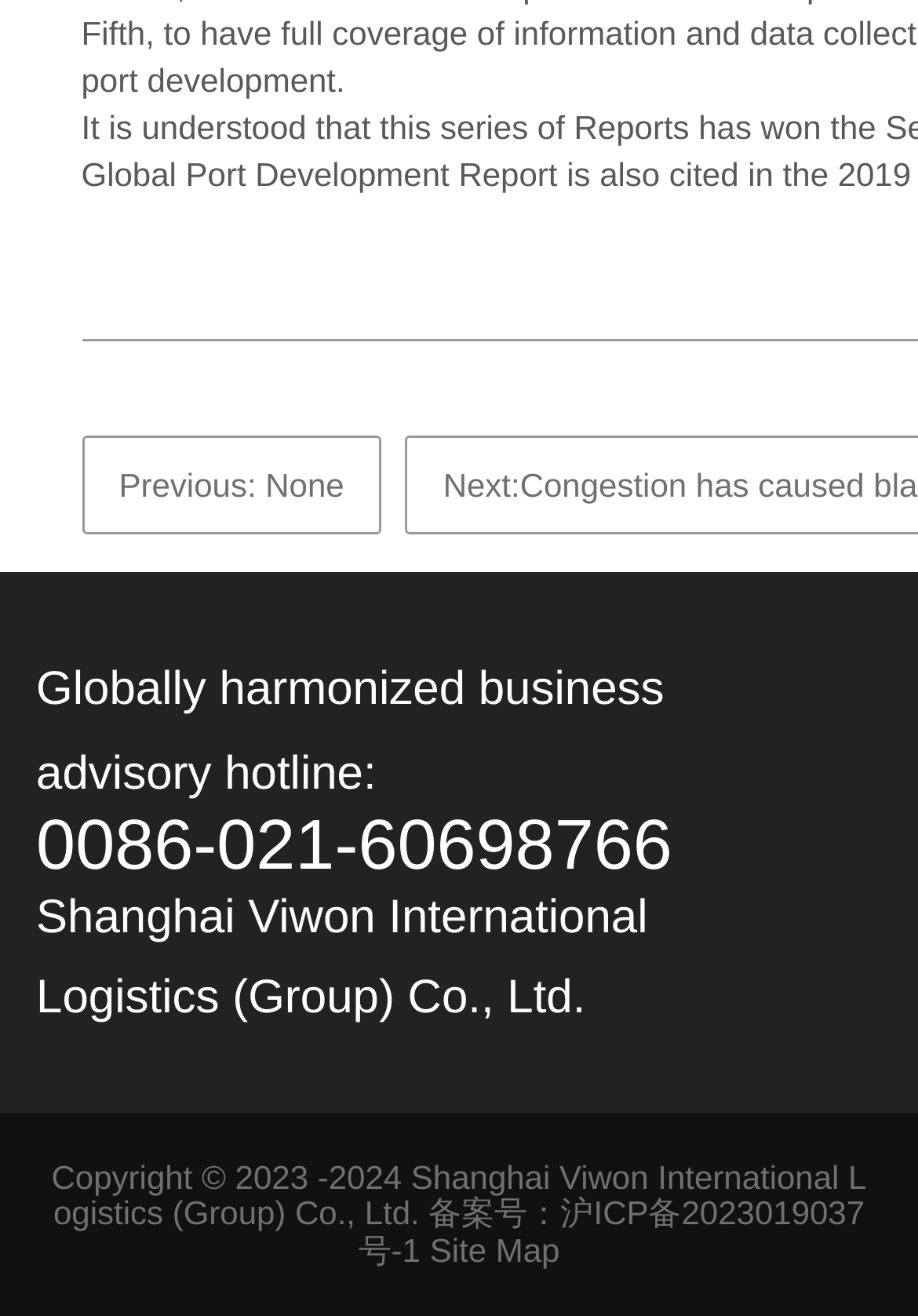Utilize the details in the image to thoroughly answer the following question: What is the record number?

From the article section, I found the link '沪ICP备2023019037号-1' which is the record number.